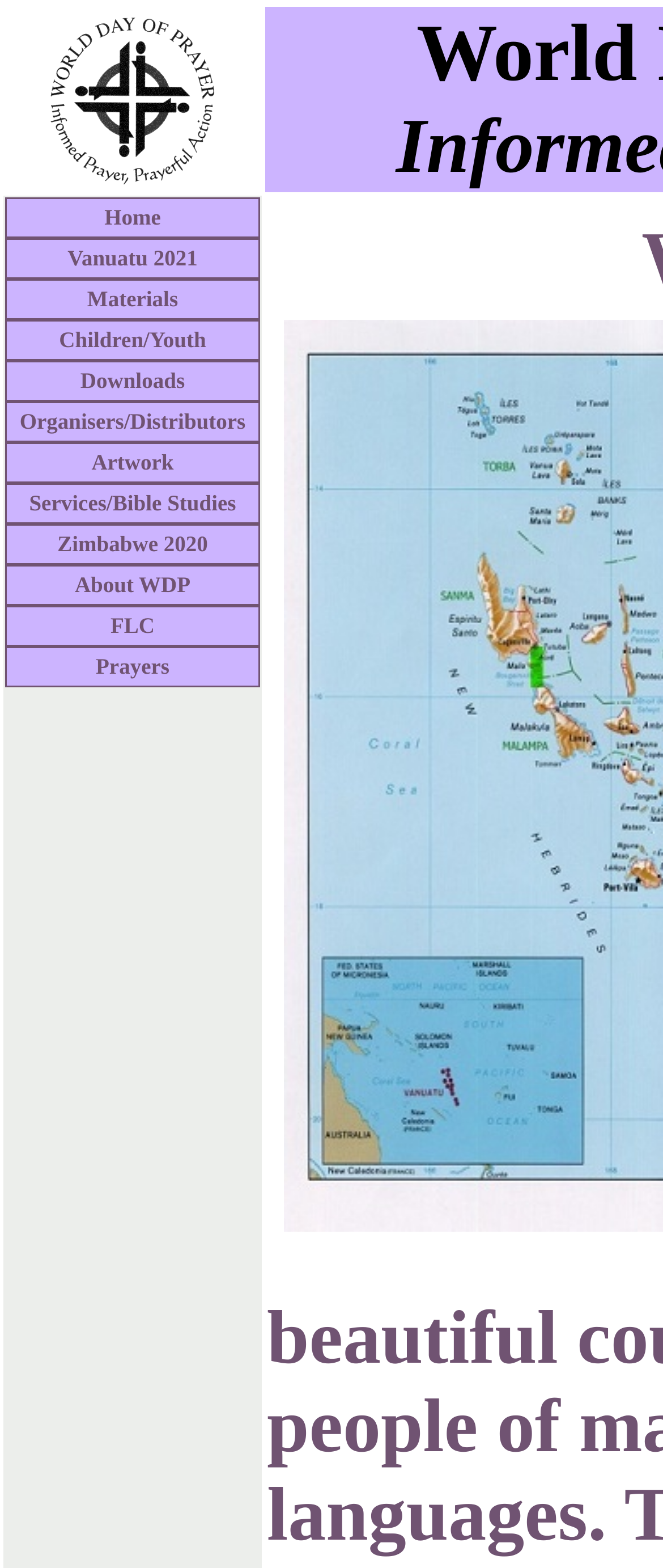How many links are on the top navigation bar?
Based on the visual, give a brief answer using one word or a short phrase.

13